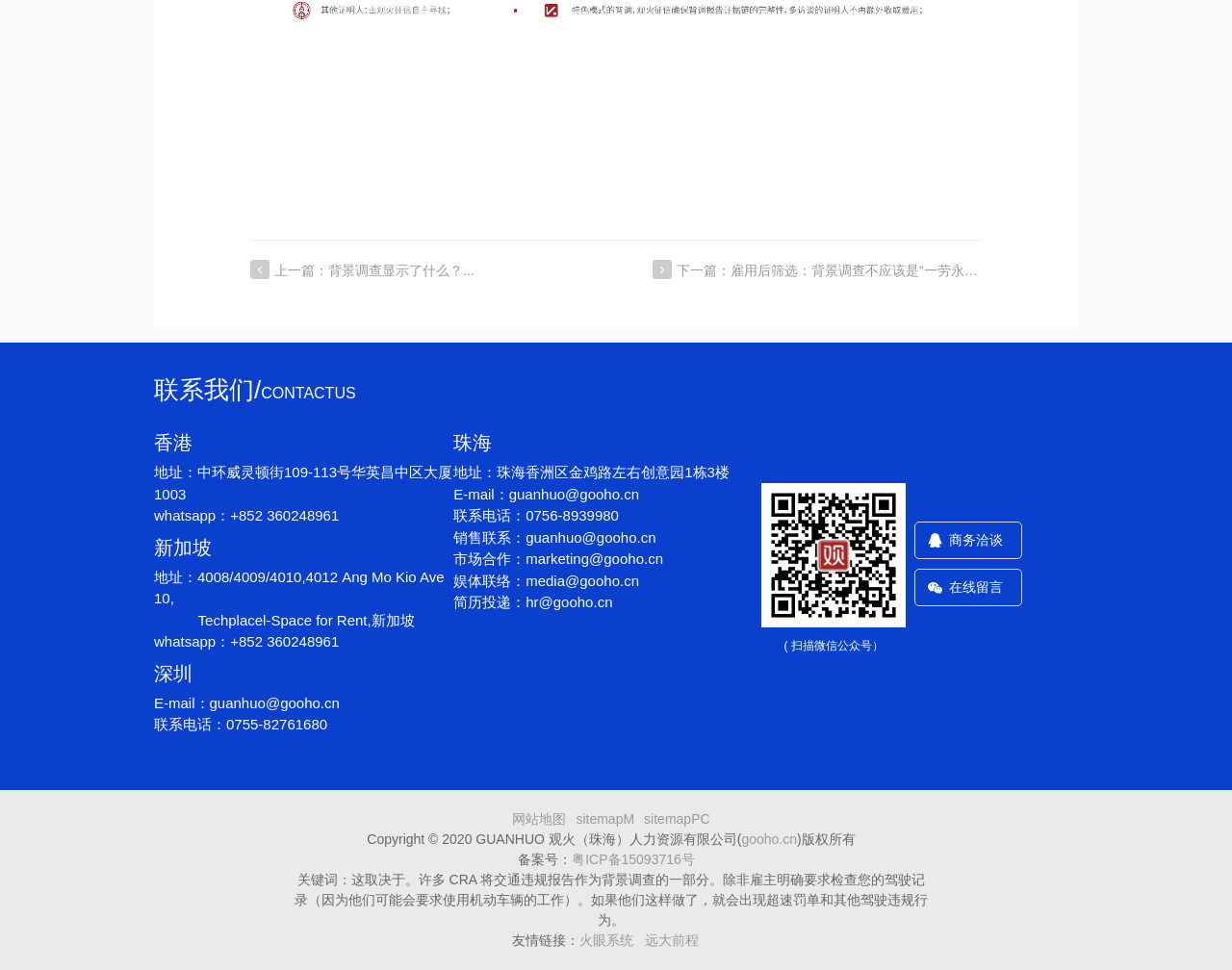Please identify the bounding box coordinates of the element that needs to be clicked to execute the following command: "Click the previous article link". Provide the bounding box using four float numbers between 0 and 1, formatted as [left, top, right, bottom].

[0.203, 0.268, 0.47, 0.289]